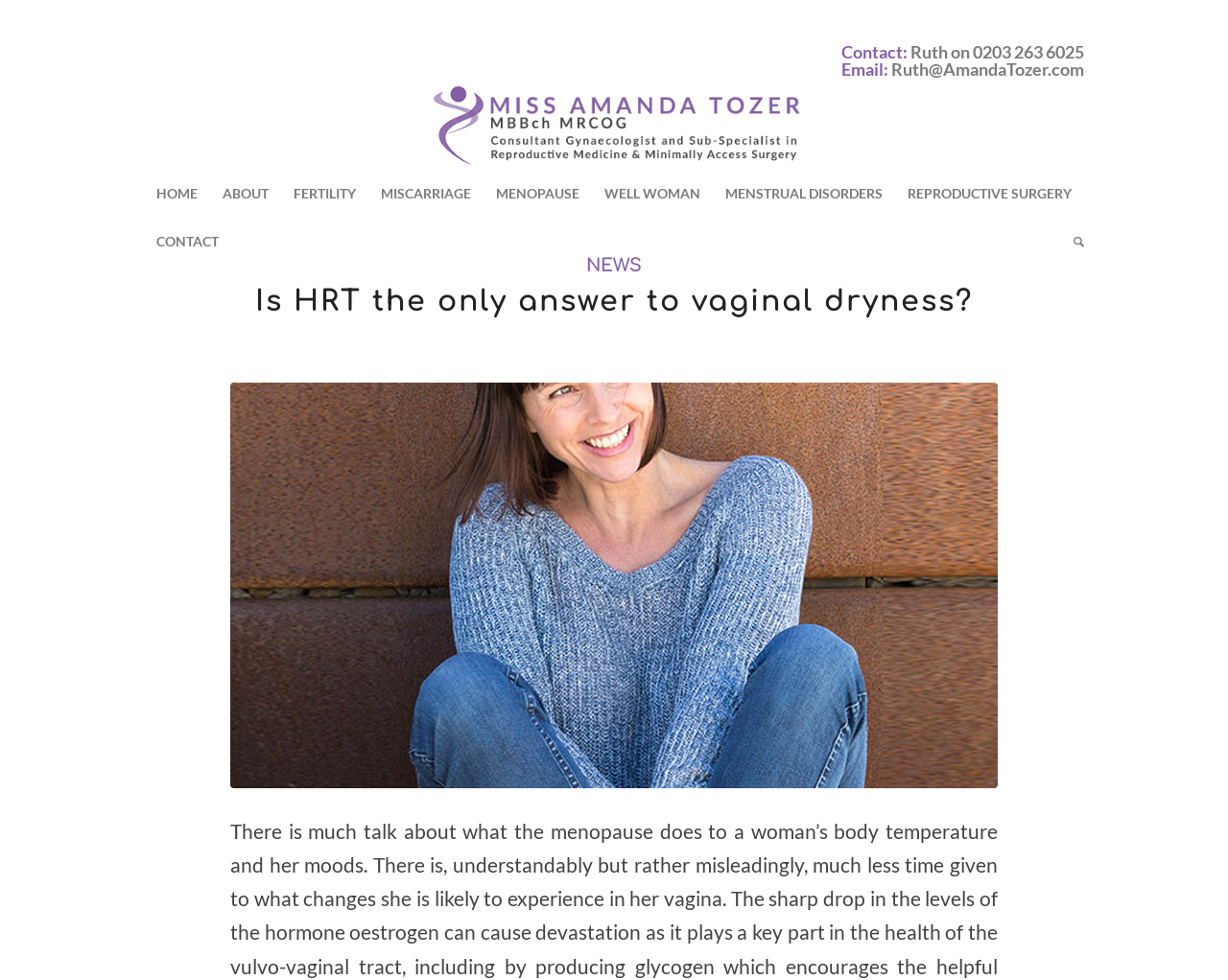Illustrate the webpage with a detailed description.

The webpage is a blog belonging to Dr. Amanda Tozer. At the top, there is a section with contact information, including a phone number and email address. Below this, there is a prominent link to Dr. Amanda Tozer's profile, accompanied by an image.

The main navigation menu is located below, with links to various sections of the blog, including HOME, ABOUT, FERTILITY, MISCARRIAGE, MENOPAUSE, WELL WOMAN, MENSTRUAL DISORDERS, REPRODUCTIVE SURGERY, and CONTACT. The CONTACT link is duplicated, with one instance located near the top and another at the bottom of the navigation menu.

To the right of the navigation menu, there is a search bar. Below this, there is a header section with a link to NEWS and a heading that reads "Is HRT the only answer to vaginal dryness?" accompanied by a link to the same article. There is also a large link to "Vaginal Dryness Treatment London" with an associated image, which takes up a significant portion of the page.